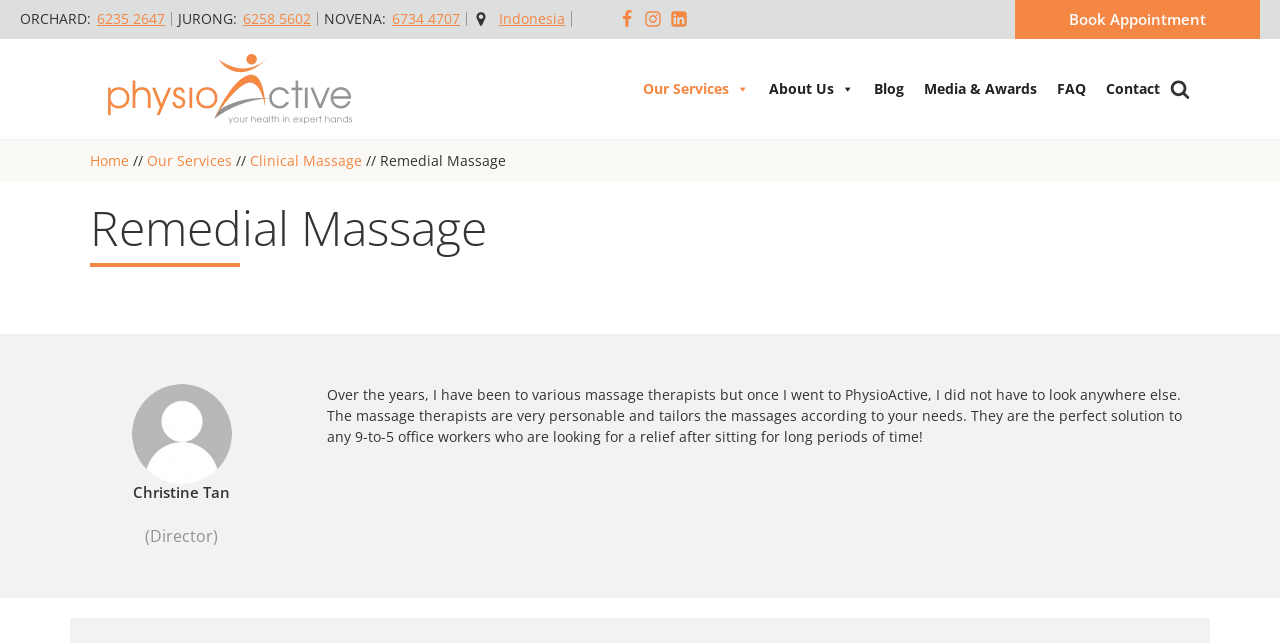Please provide a comprehensive answer to the question below using the information from the image: What is the name of the company?

I found the answer by looking at the root element that says 'Remedial Massage - PhysioActive', which indicates that PhysioActive is the name of the company.